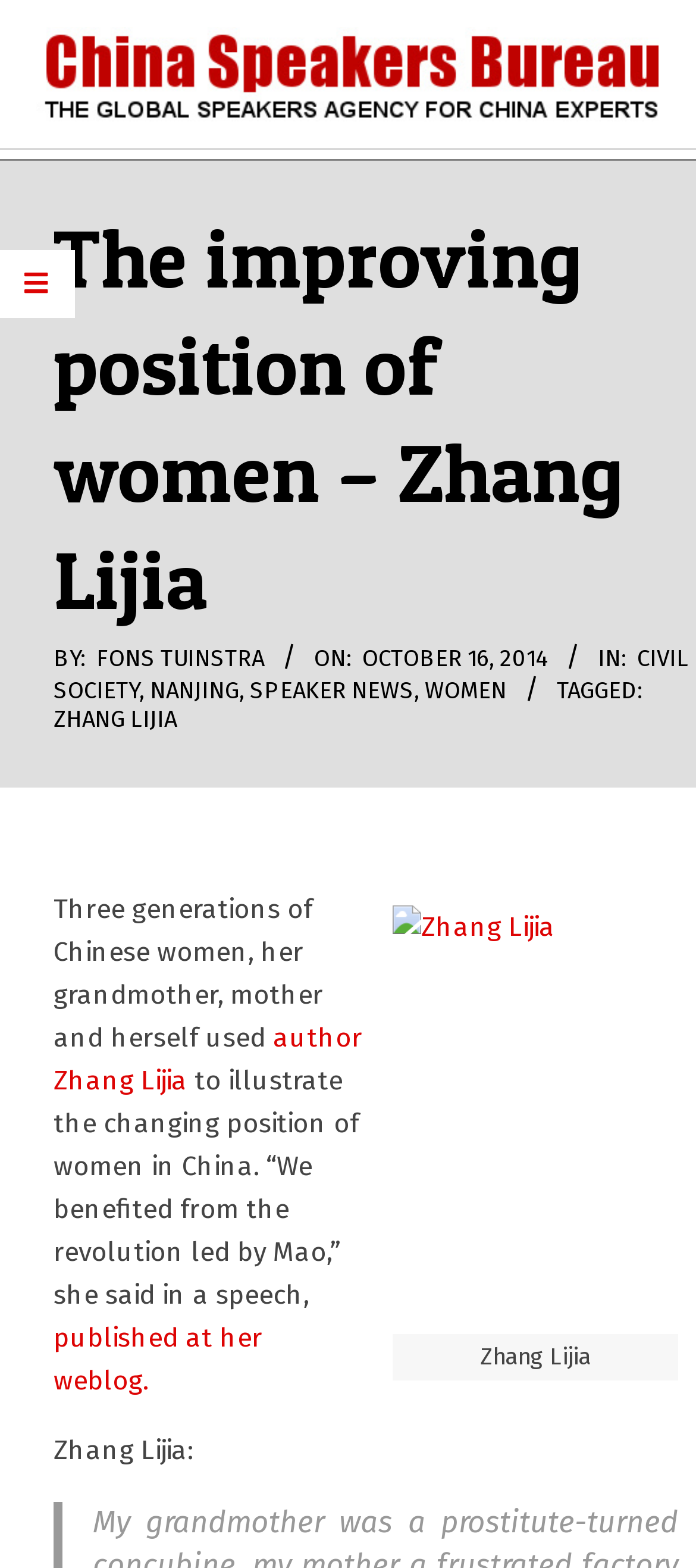Generate the main heading text from the webpage.

The improving position of women – Zhang Lijia